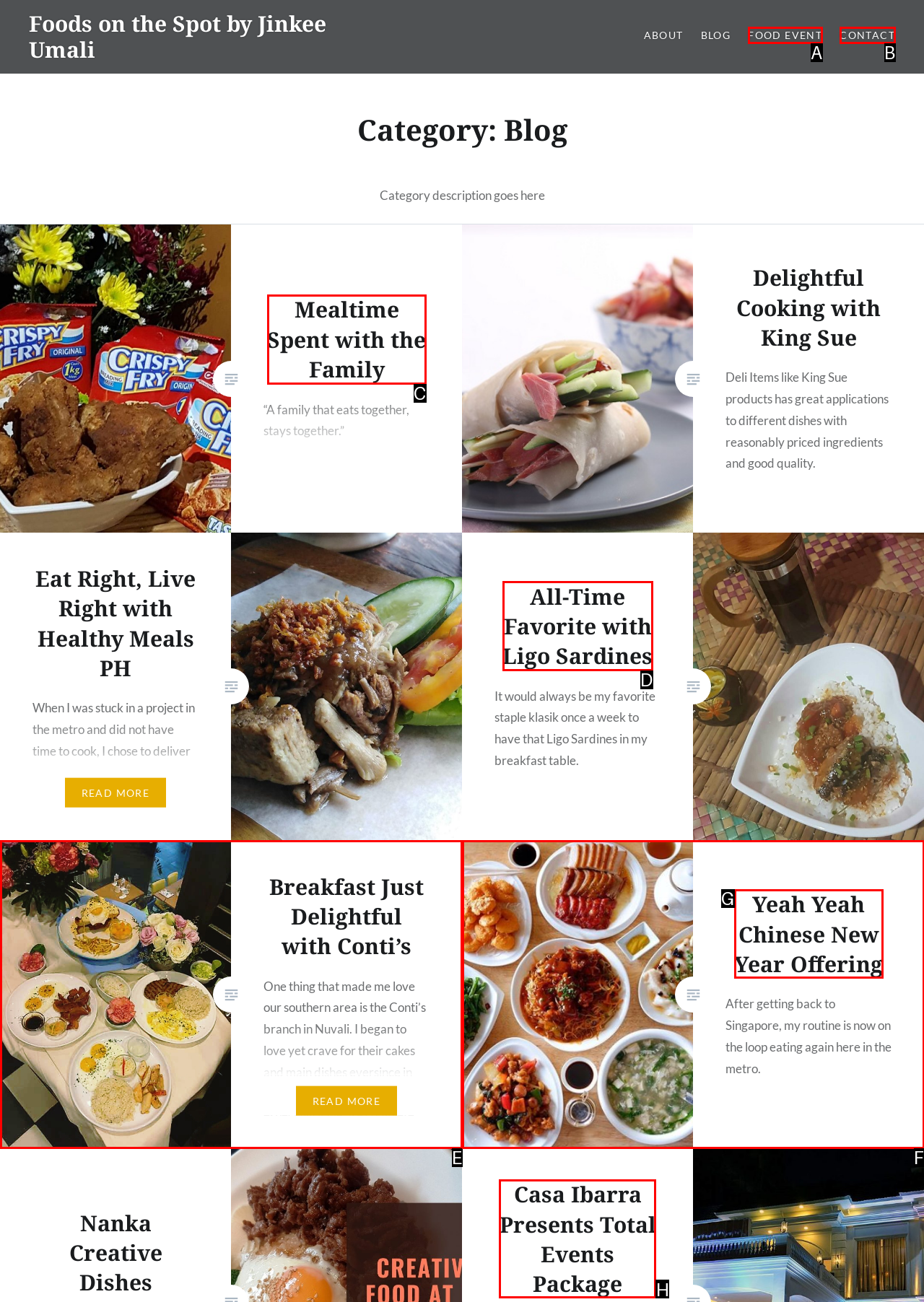Which option should be clicked to execute the following task: Click on Casa Ibarra Presents Total Events Package? Respond with the letter of the selected option.

H